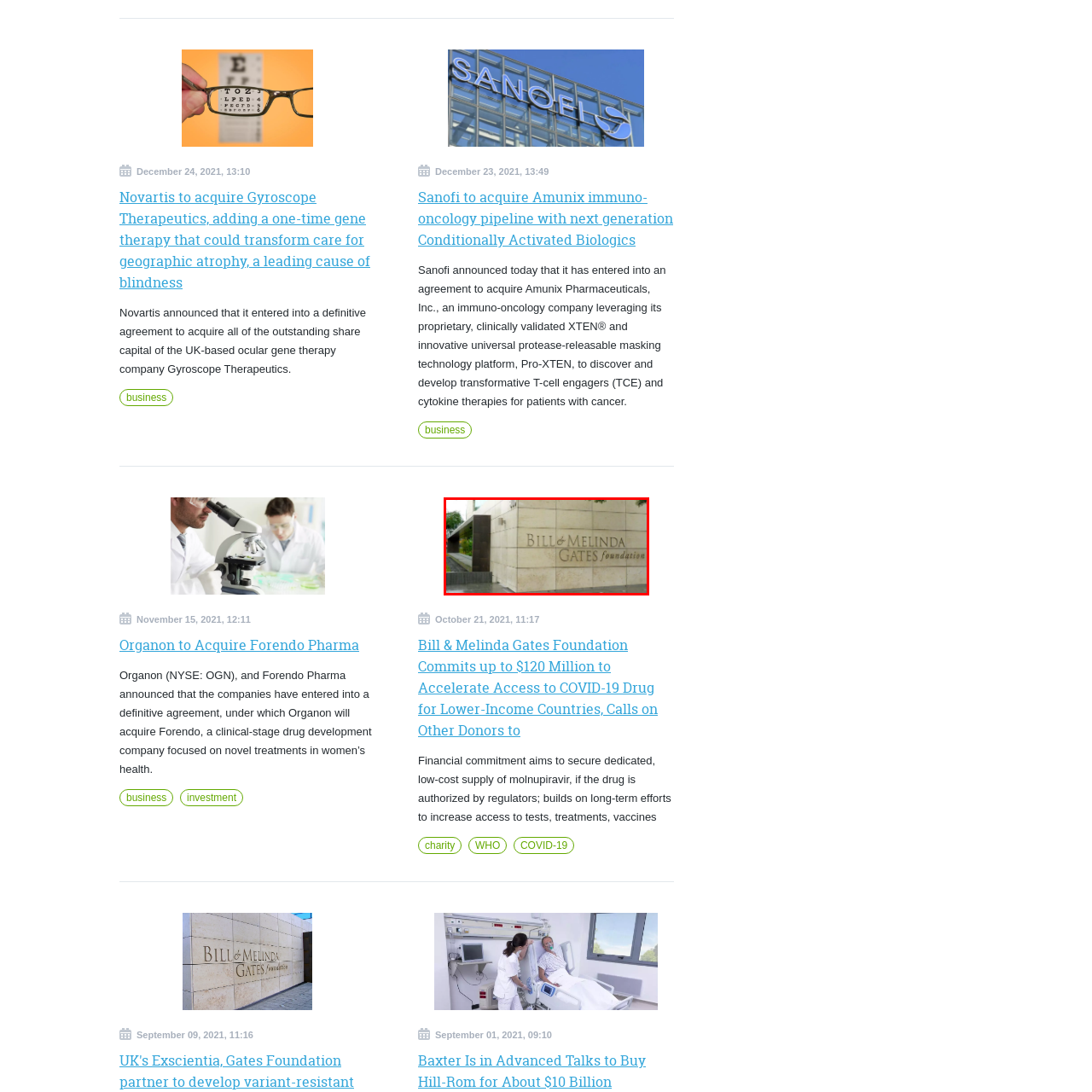Provide a comprehensive description of the content within the red-highlighted area of the image.

The image depicts the exterior of the Bill & Melinda Gates Foundation, showcasing the building's distinctive architectural style. Prominently displayed on the wall is the foundation's name, "Bill & Melinda Gates Foundation," rendered in elegant lettering. The foundation is known for its philanthropic efforts, particularly in global health, education, and poverty alleviation. Lush greenery is visible in the background, hinting at the foundation's commitment to fostering a sustainable environment. This organization plays a crucial role in driving initiatives aimed at improving healthcare access and outcomes in lower-income countries, emphasizing its dedication to social impact and community welfare.